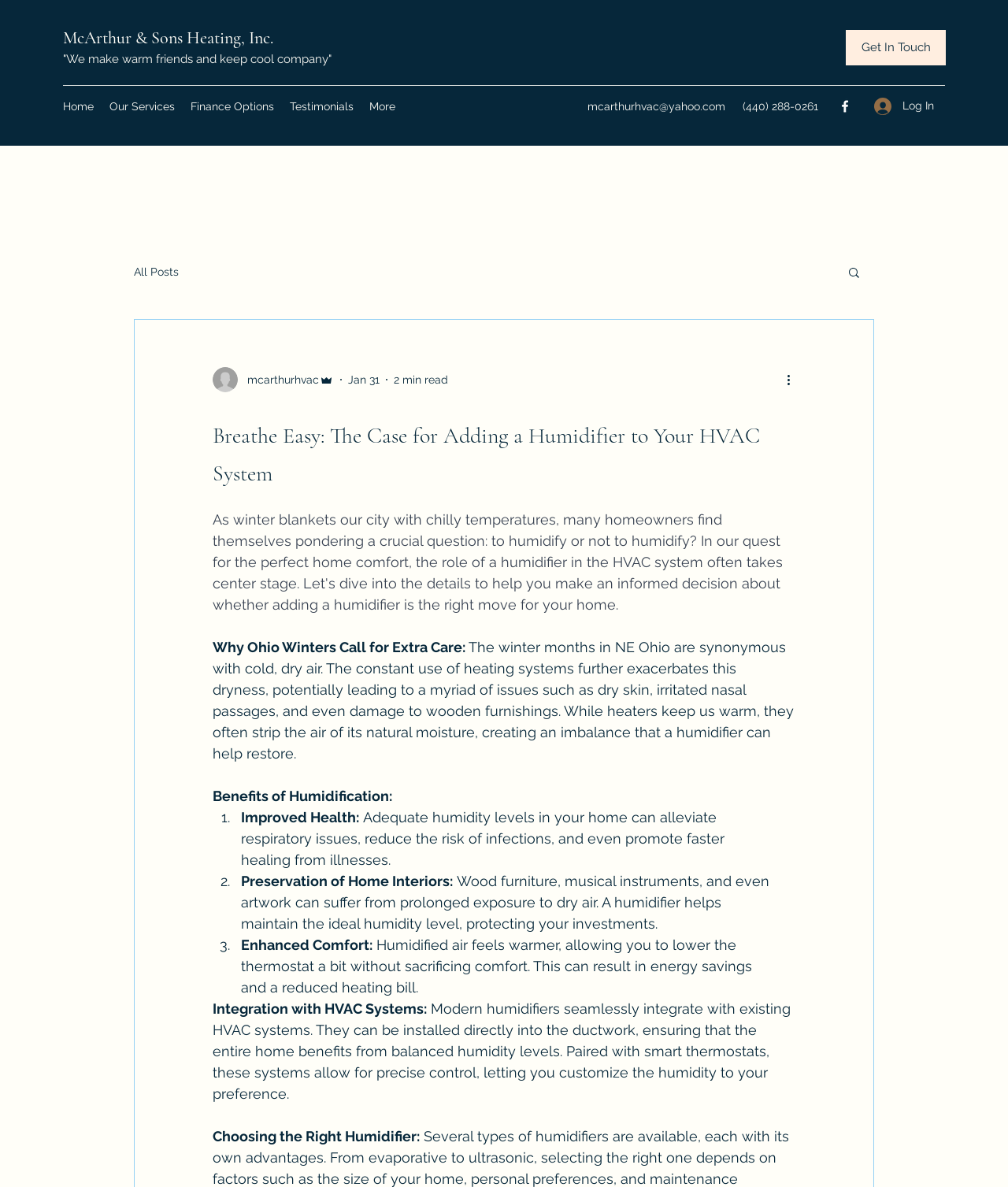Please find the bounding box coordinates of the element that must be clicked to perform the given instruction: "Log in to the website". The coordinates should be four float numbers from 0 to 1, i.e., [left, top, right, bottom].

[0.856, 0.077, 0.938, 0.102]